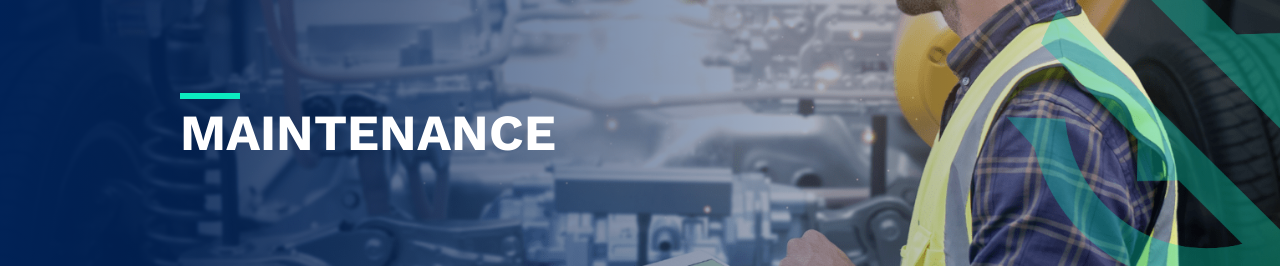What is the dominant color tone in the image?
Using the picture, provide a one-word or short phrase answer.

Soft blue